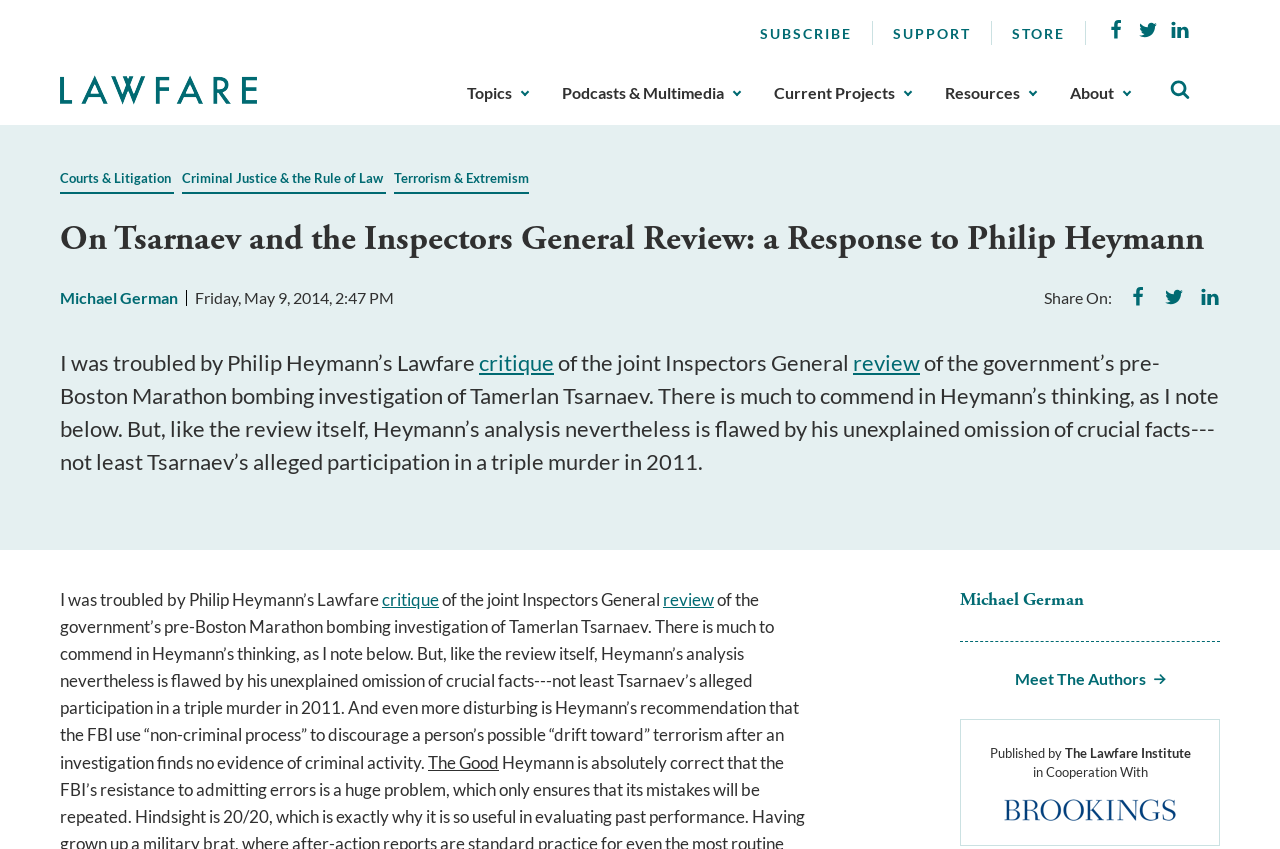Find the bounding box coordinates of the area to click in order to follow the instruction: "Click on the Lawfare link".

[0.047, 0.088, 0.201, 0.124]